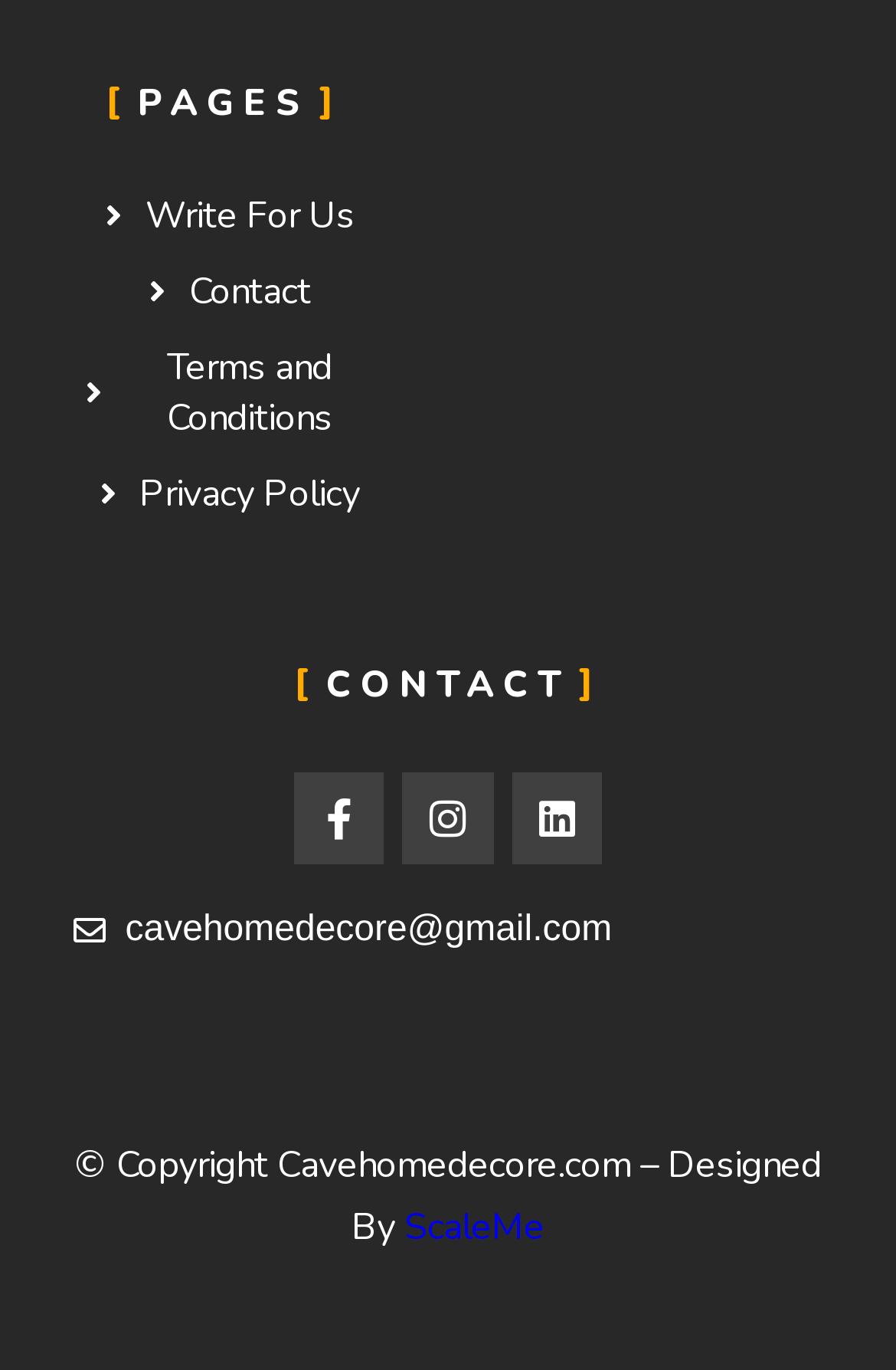How many social media links are there?
Could you answer the question with a detailed and thorough explanation?

The social media links are located below the 'CONTACT' heading and above the email address. There are three links, which are Facebook, Instagram, and LinkedIn, represented by their respective icons.